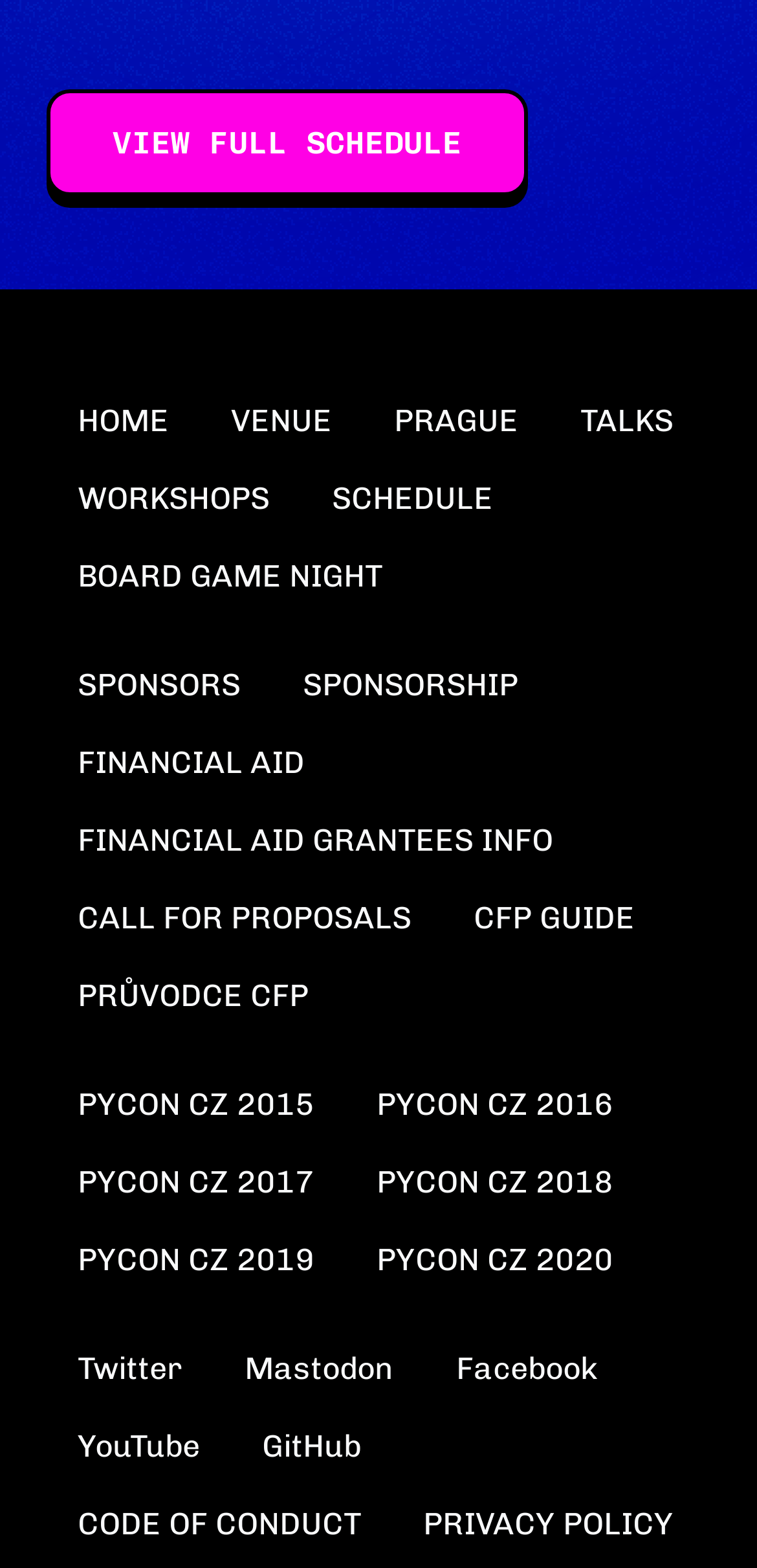Identify the bounding box coordinates for the element you need to click to achieve the following task: "Check PyCon CZ 2019". The coordinates must be four float values ranging from 0 to 1, formatted as [left, top, right, bottom].

[0.062, 0.779, 0.456, 0.829]